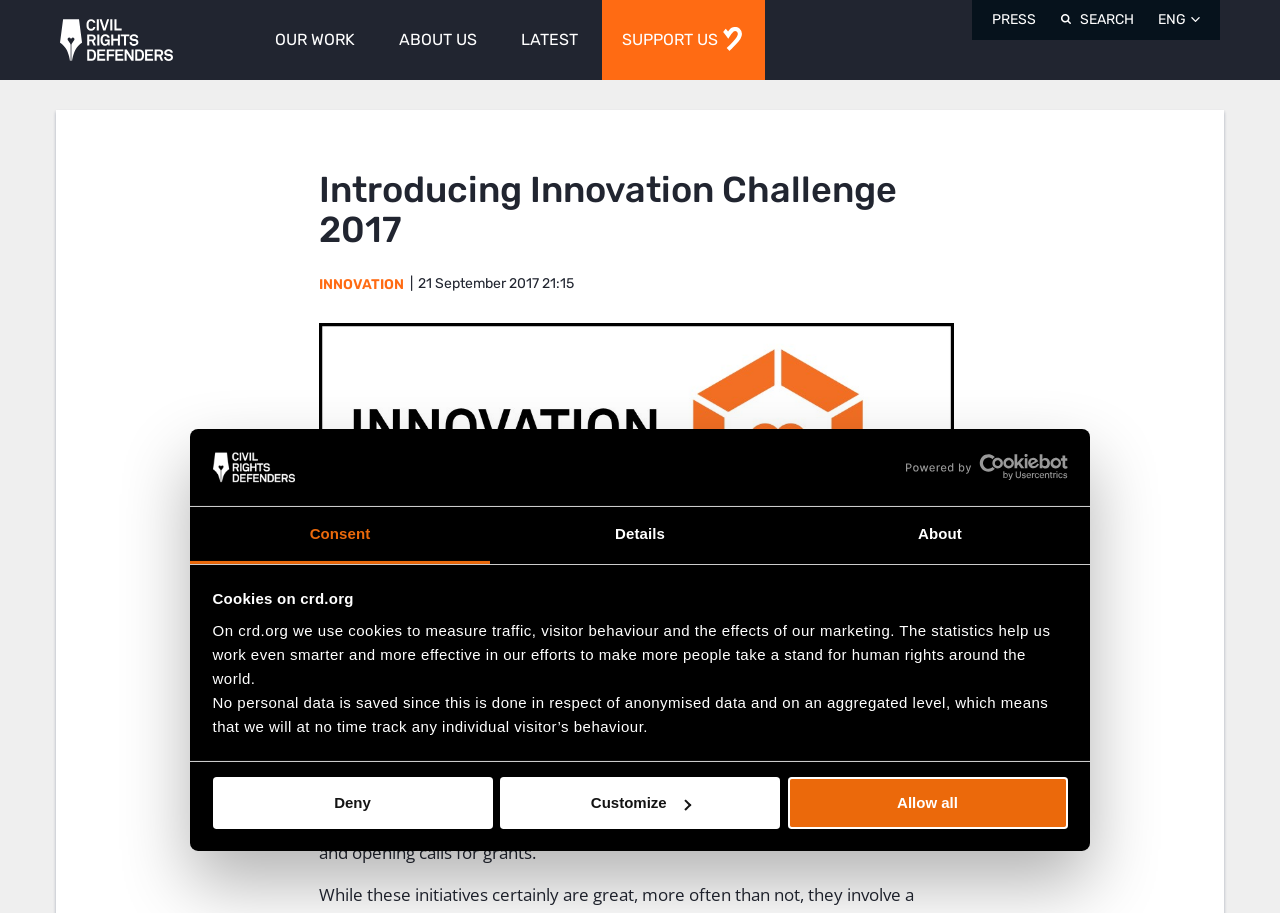What is the date mentioned in the webpage content?
Could you give a comprehensive explanation in response to this question?

The webpage content mentions a specific date, '21 September 2017 21:15', which is likely the date when the Innovation Challenge 2017 was launched.